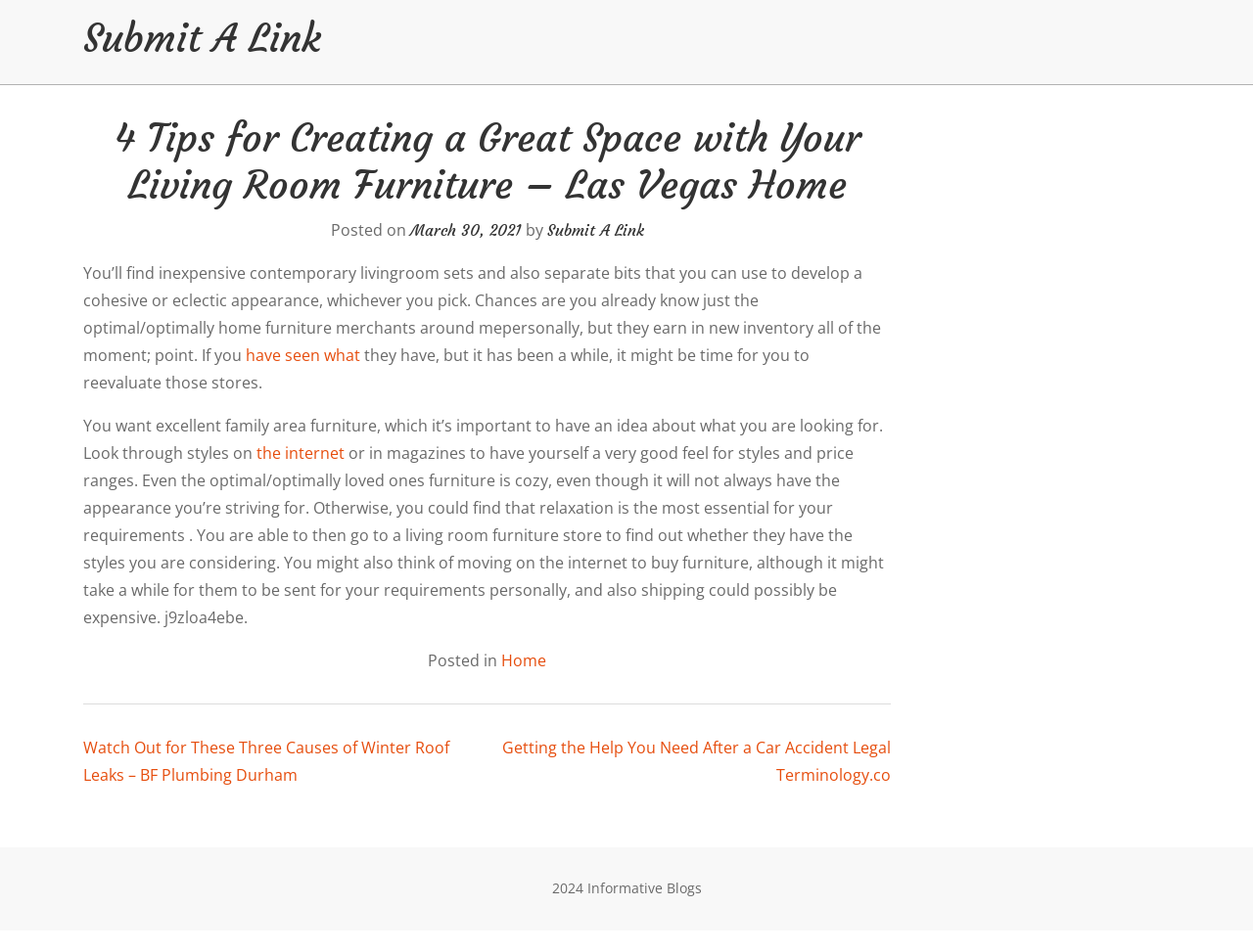By analyzing the image, answer the following question with a detailed response: What is the alternative to buying furniture in a physical store?

According to the article, if you don't find what you're looking for in a physical store, you can consider buying furniture online, although it may take some time for delivery and shipping may be expensive.